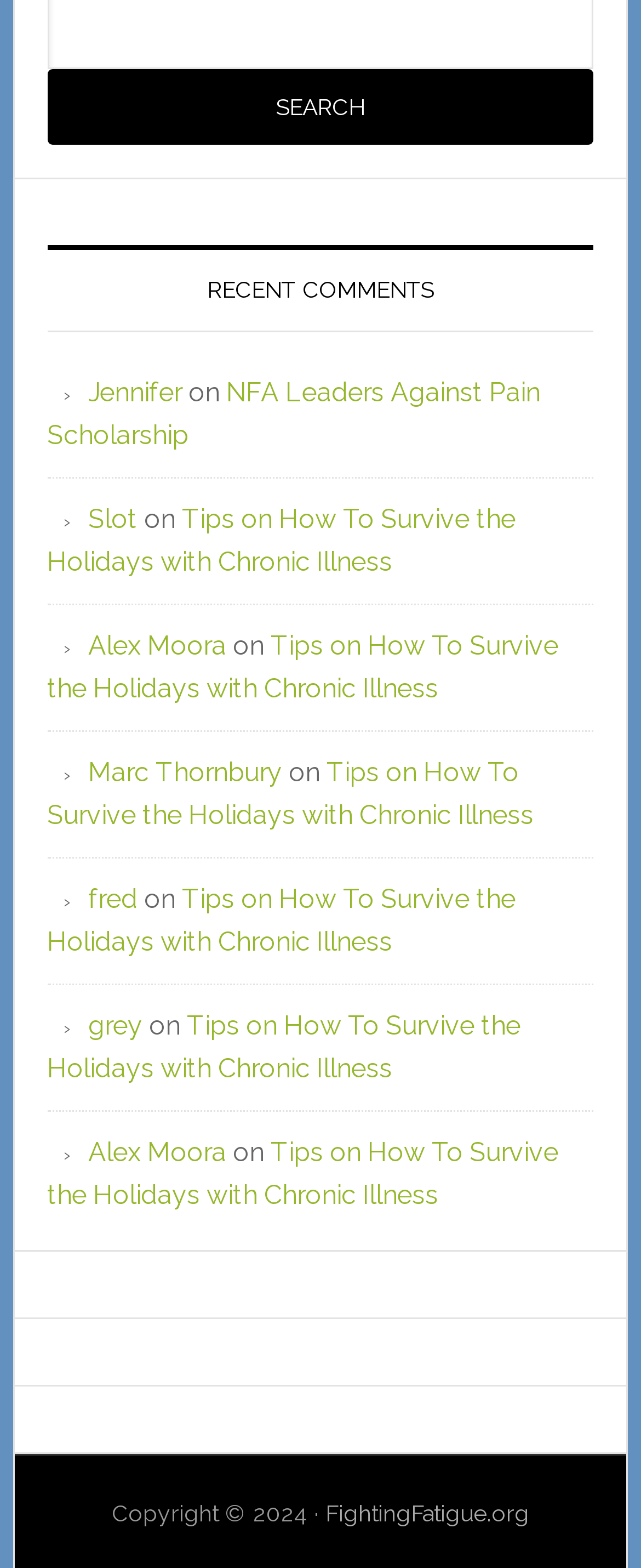Identify the bounding box of the UI element that matches this description: "Jennifer".

[0.138, 0.24, 0.284, 0.26]